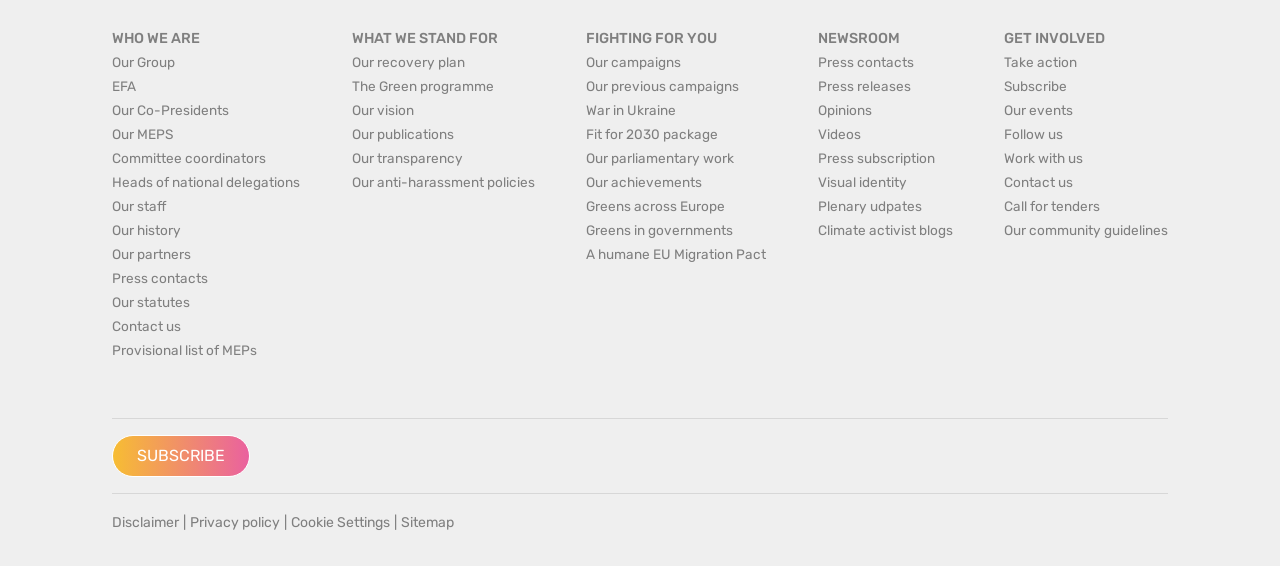What is the purpose of the 'NEWSROOM' section?
Please provide a comprehensive answer based on the contents of the image.

Based on the links and content under the 'NEWSROOM' section, it appears that this section is dedicated to providing press releases, news, and related information. The links include 'Press contacts', 'Press releases', 'Opinions', and 'Videos', suggesting that this section is a hub for news and media-related content.